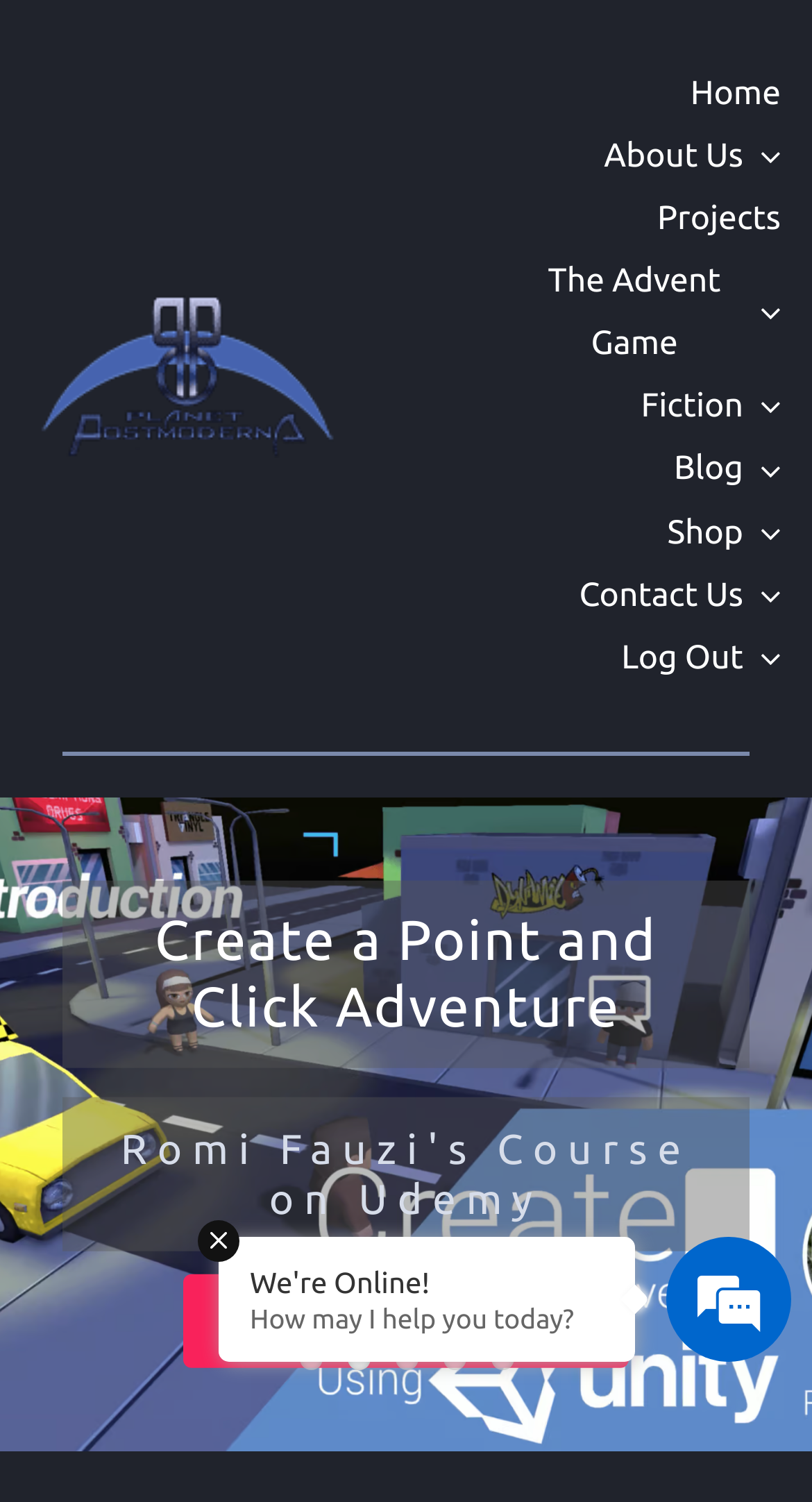How many emphasis elements are there?
Based on the visual content, answer with a single word or a brief phrase.

2